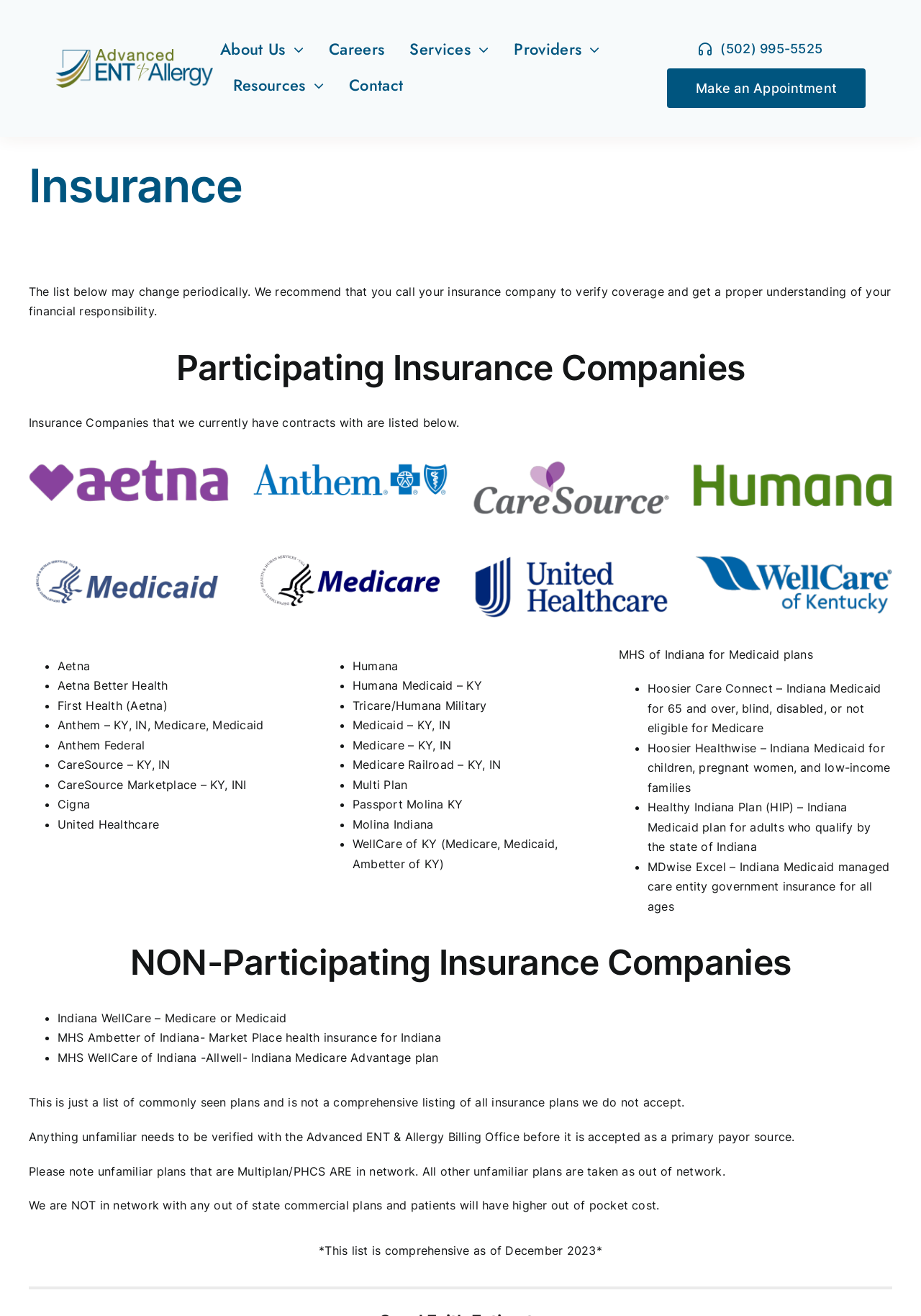Give the bounding box coordinates for the element described as: "Contact".

[0.379, 0.052, 0.438, 0.079]